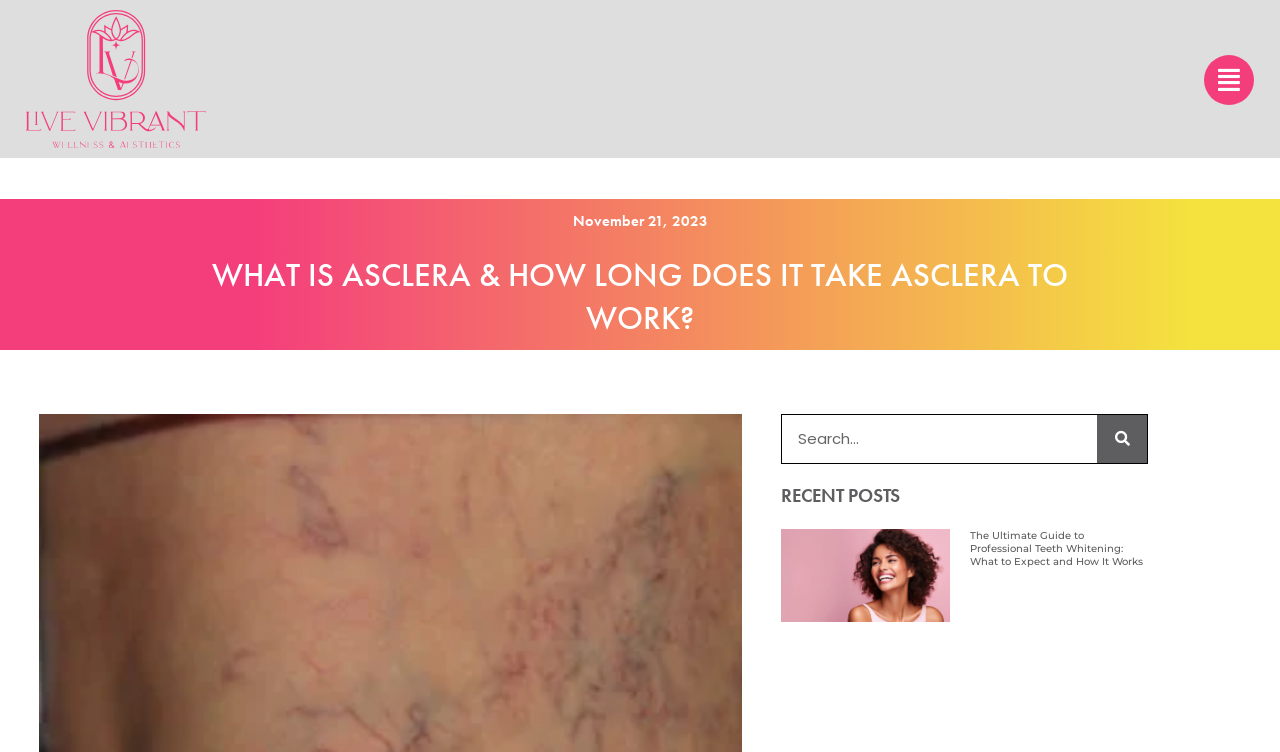What is the image below the 'RECENT POSTS' heading?
Give a detailed and exhaustive answer to the question.

I found the answer by looking at the middle section of the webpage, where there is an image below the 'RECENT POSTS' heading, which shows a woman with a perfect smile and white teeth.